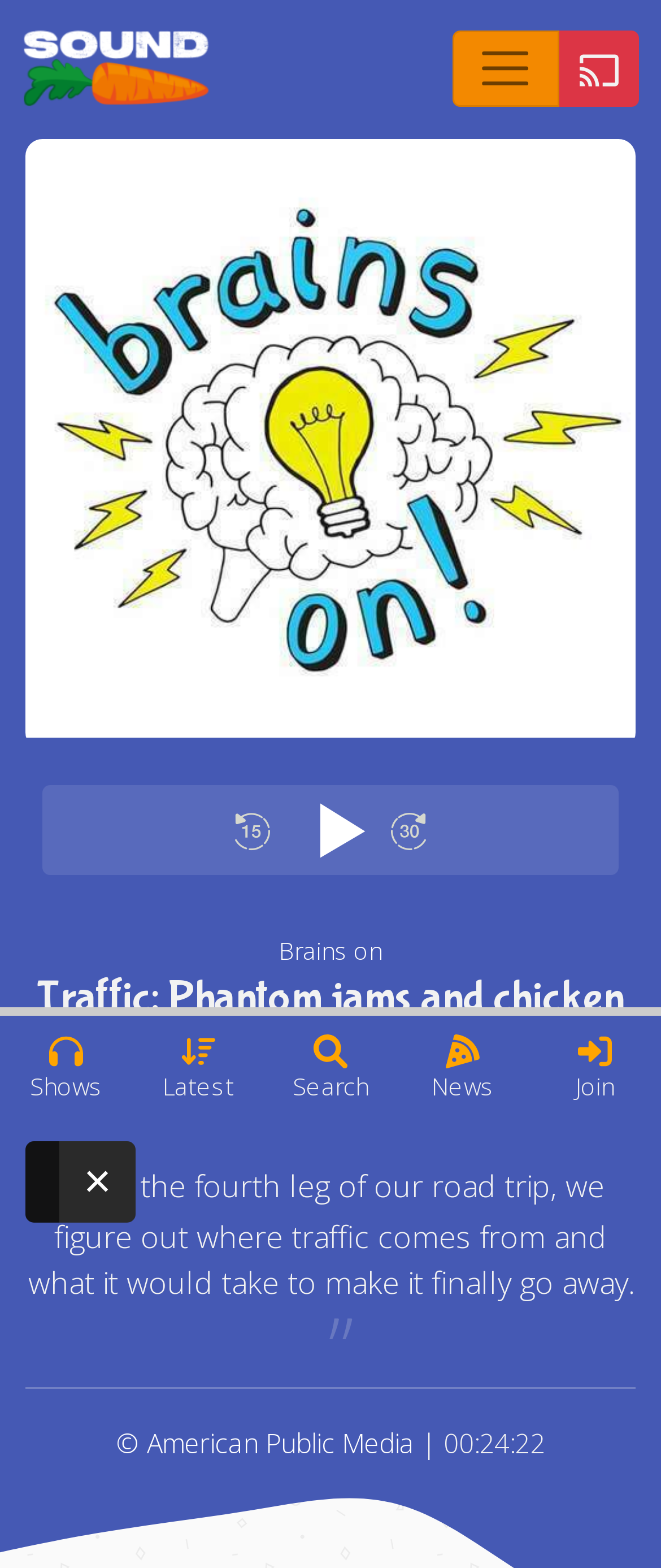Give a one-word or one-phrase response to the question:
What can be done with the button 'Listen to this episode'?

Play the episode